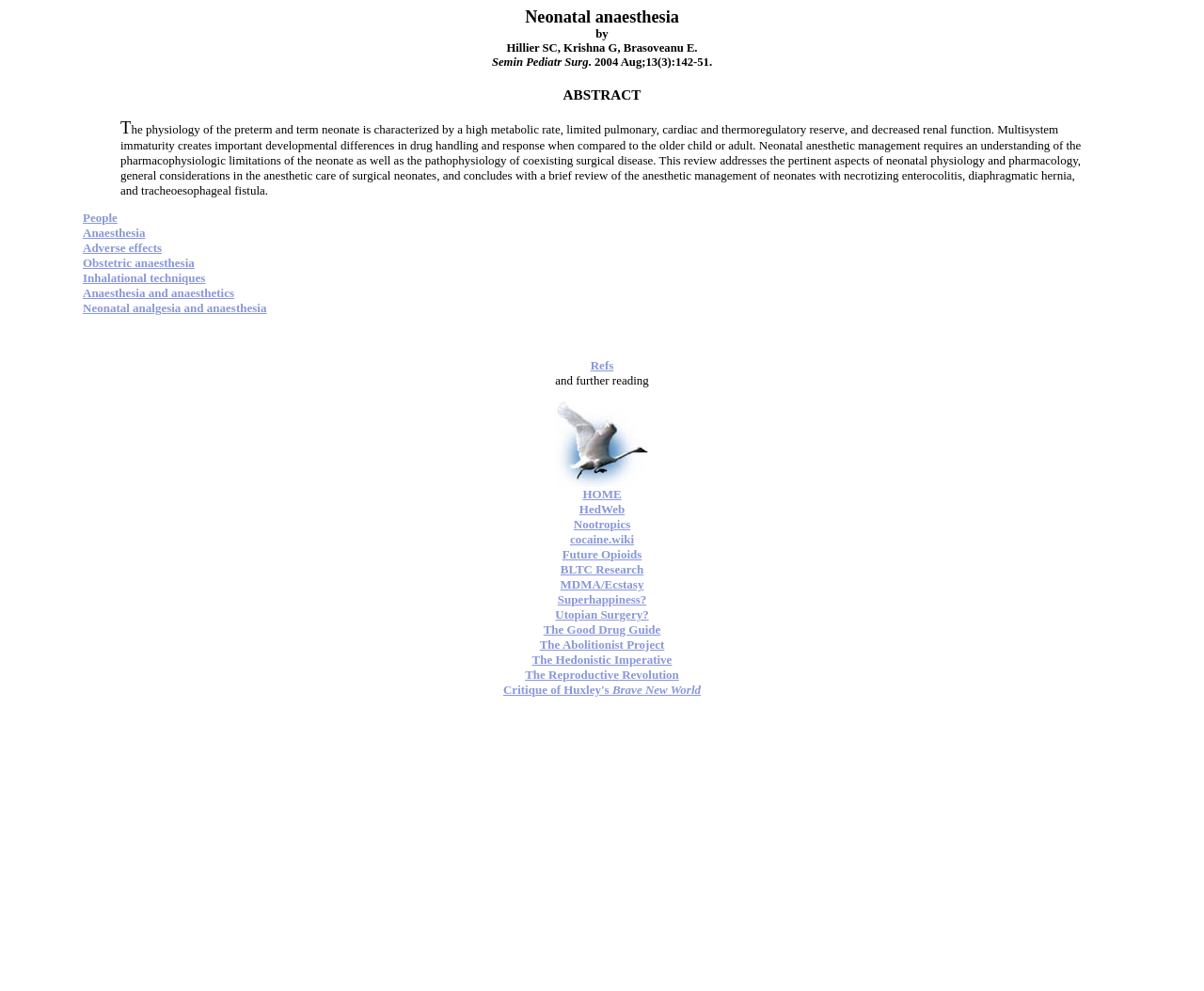Locate the bounding box coordinates of the area you need to click to fulfill this instruction: 'Read the abstract of 'Neonatal anaesthesia''. The coordinates must be in the form of four float numbers ranging from 0 to 1: [left, top, right, bottom].

[0.069, 0.008, 0.931, 0.104]